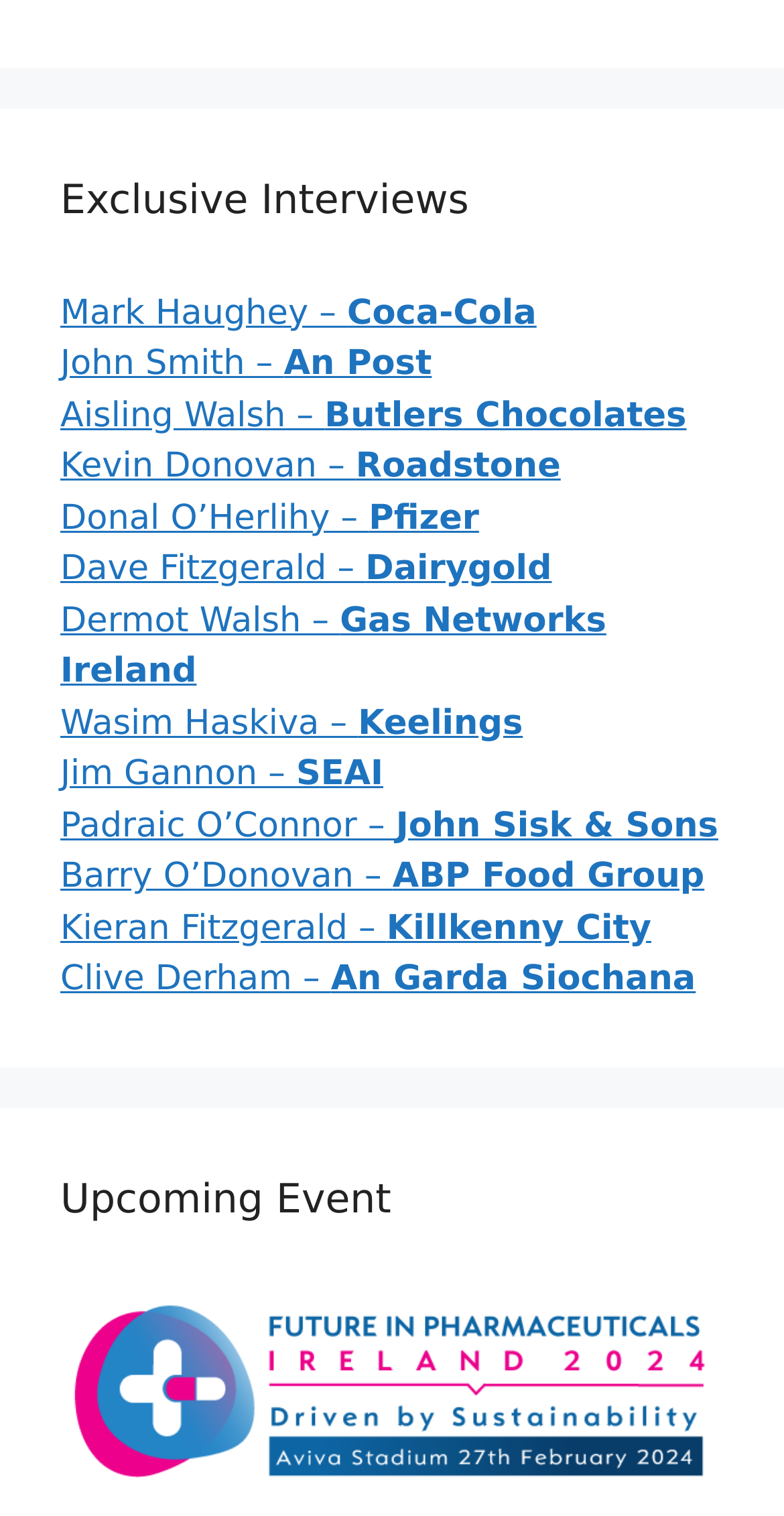Please provide a comprehensive response to the question based on the details in the image: Is there an image in the upcoming event section?

I checked the elements under the 'Upcoming Event' heading and found an image element with no alternative text, indicating the presence of an image in the upcoming event section.